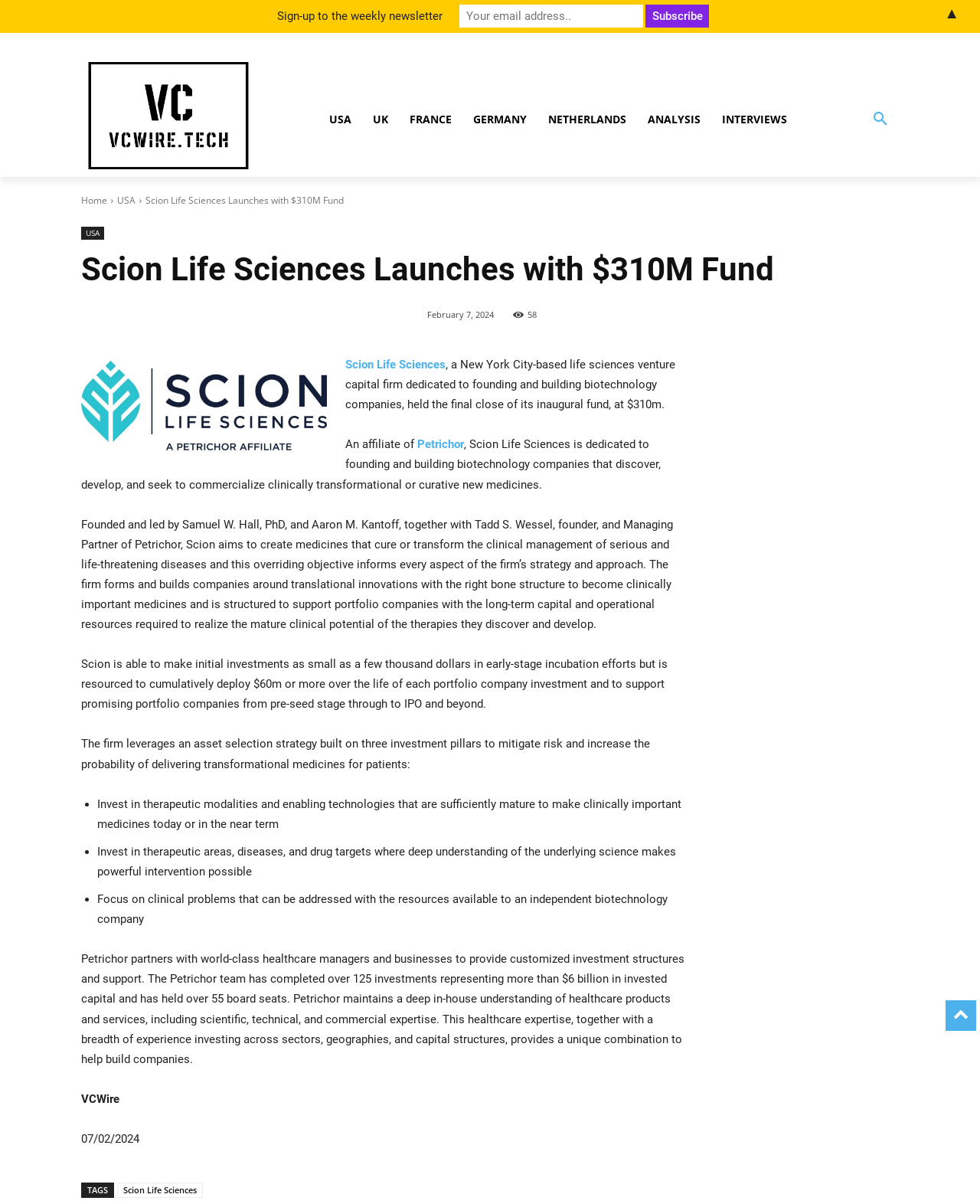What is the name of the affiliate of Scion Life Sciences?
Look at the image and respond with a one-word or short-phrase answer.

Petrichor